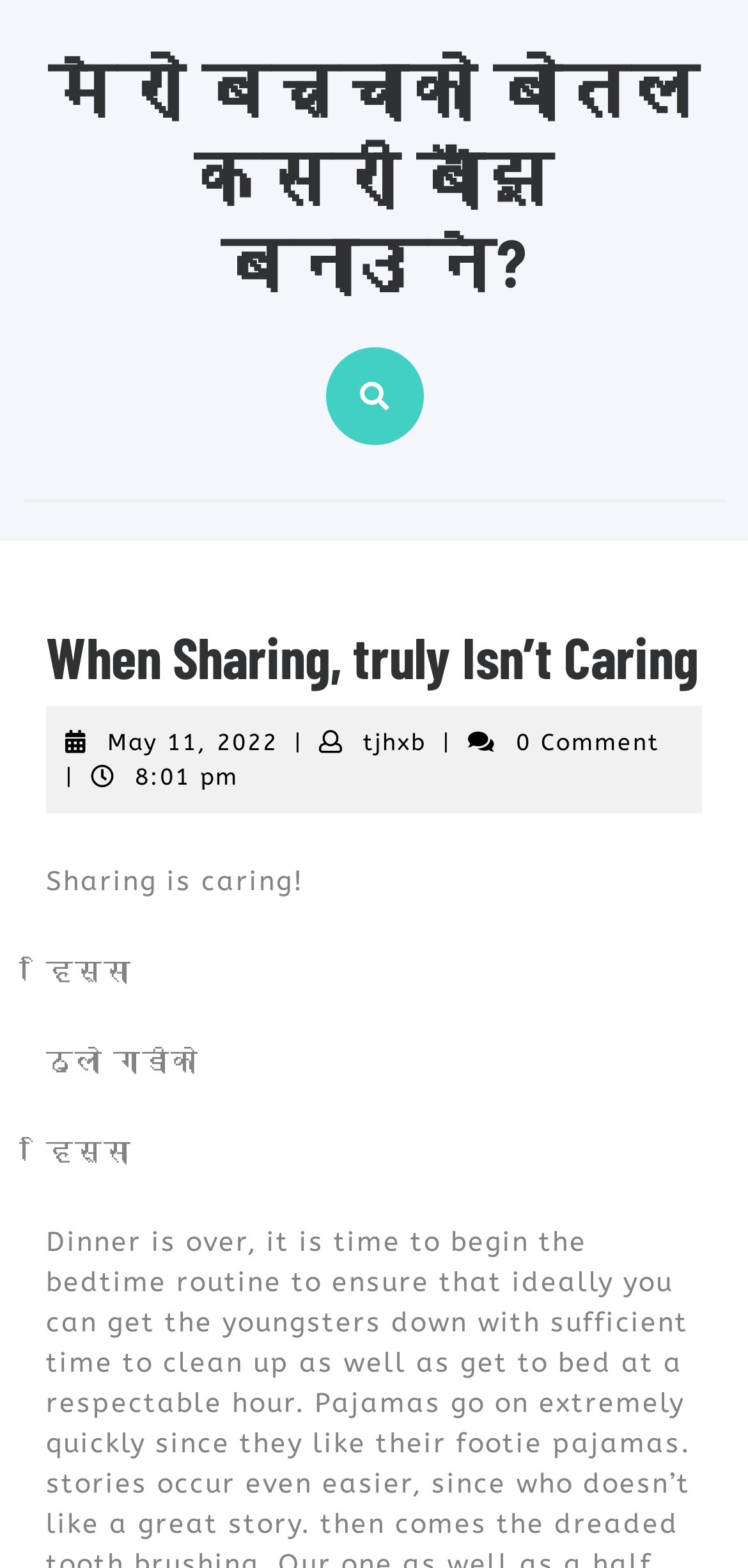Please answer the following question using a single word or phrase: 
What is the symbol represented by the Unicode character ?

A star